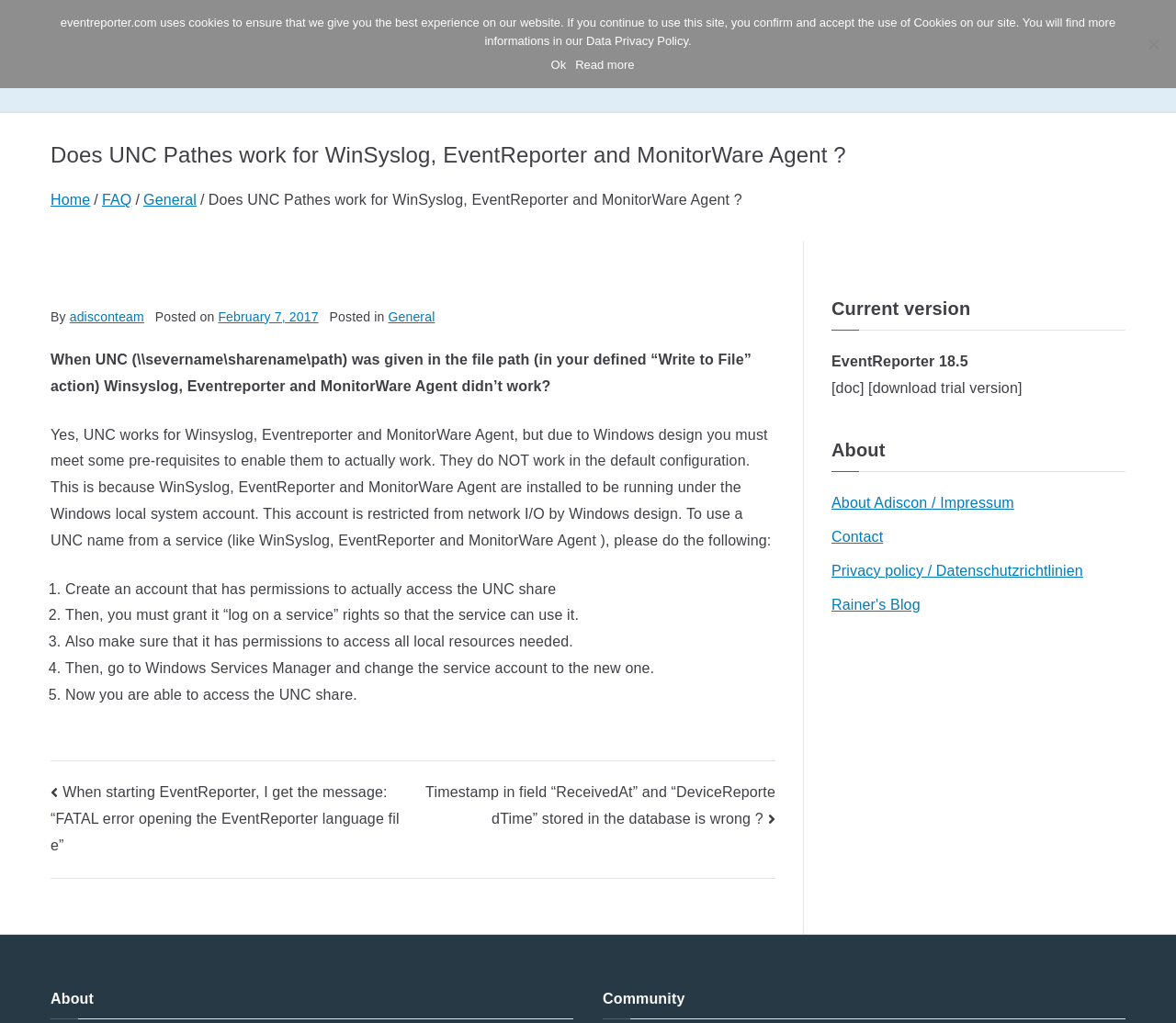Who is the author of the article?
Look at the image and respond with a one-word or short-phrase answer.

adisconteam